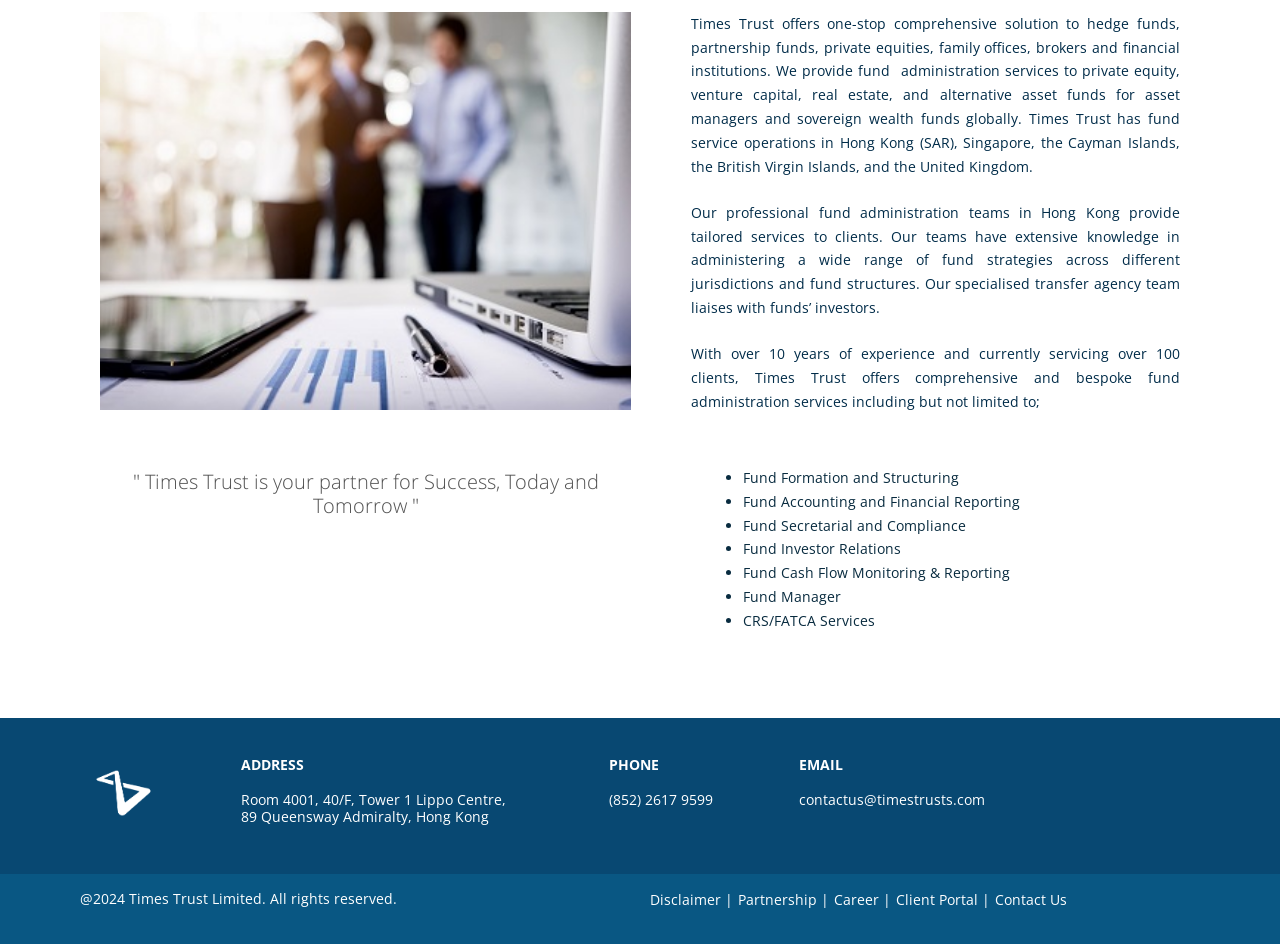Return the bounding box coordinates of the UI element that corresponds to this description: "Career |". The coordinates must be given as four float numbers in the range of 0 and 1, [left, top, right, bottom].

[0.652, 0.942, 0.696, 0.964]